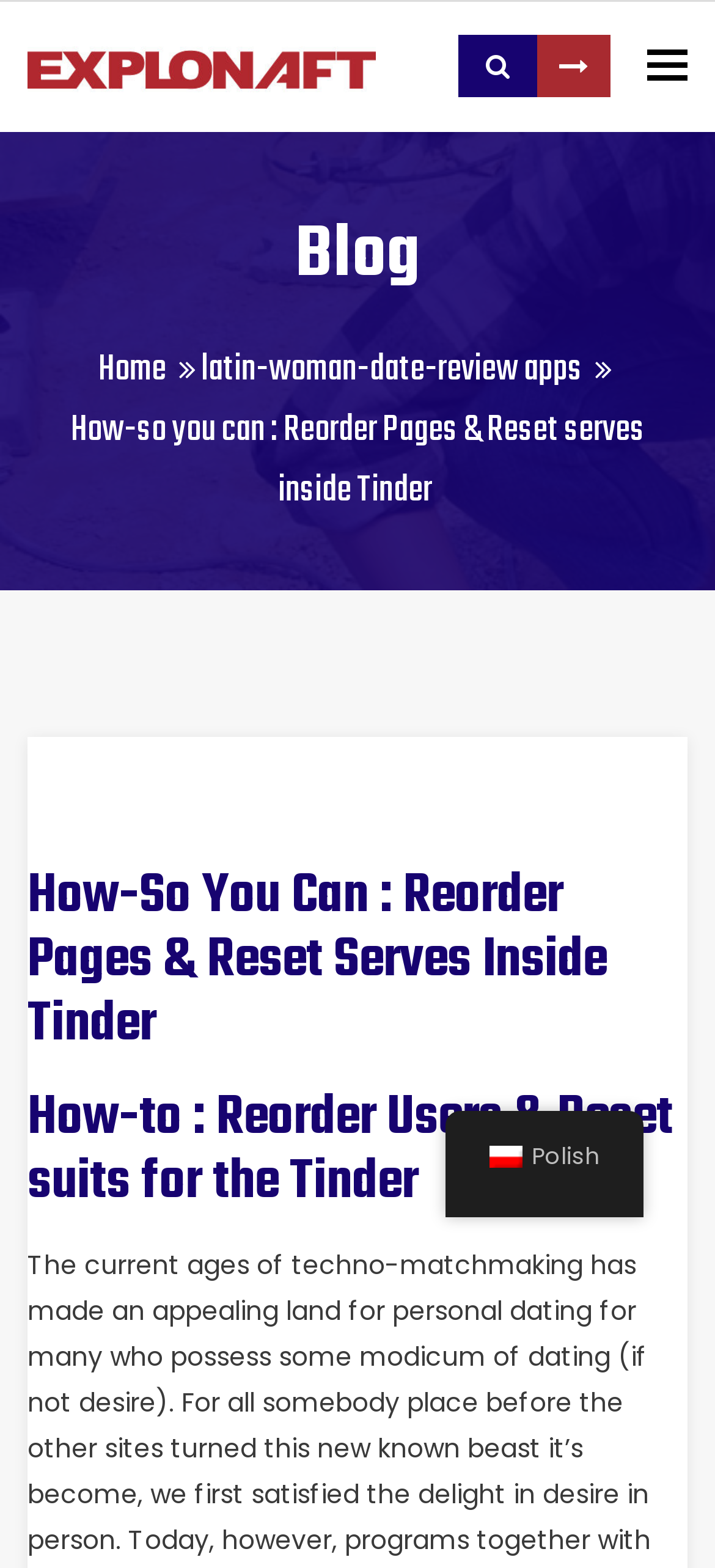Based on the element description: "FHM", identify the UI element and provide its bounding box coordinates. Use four float numbers between 0 and 1, [left, top, right, bottom].

None